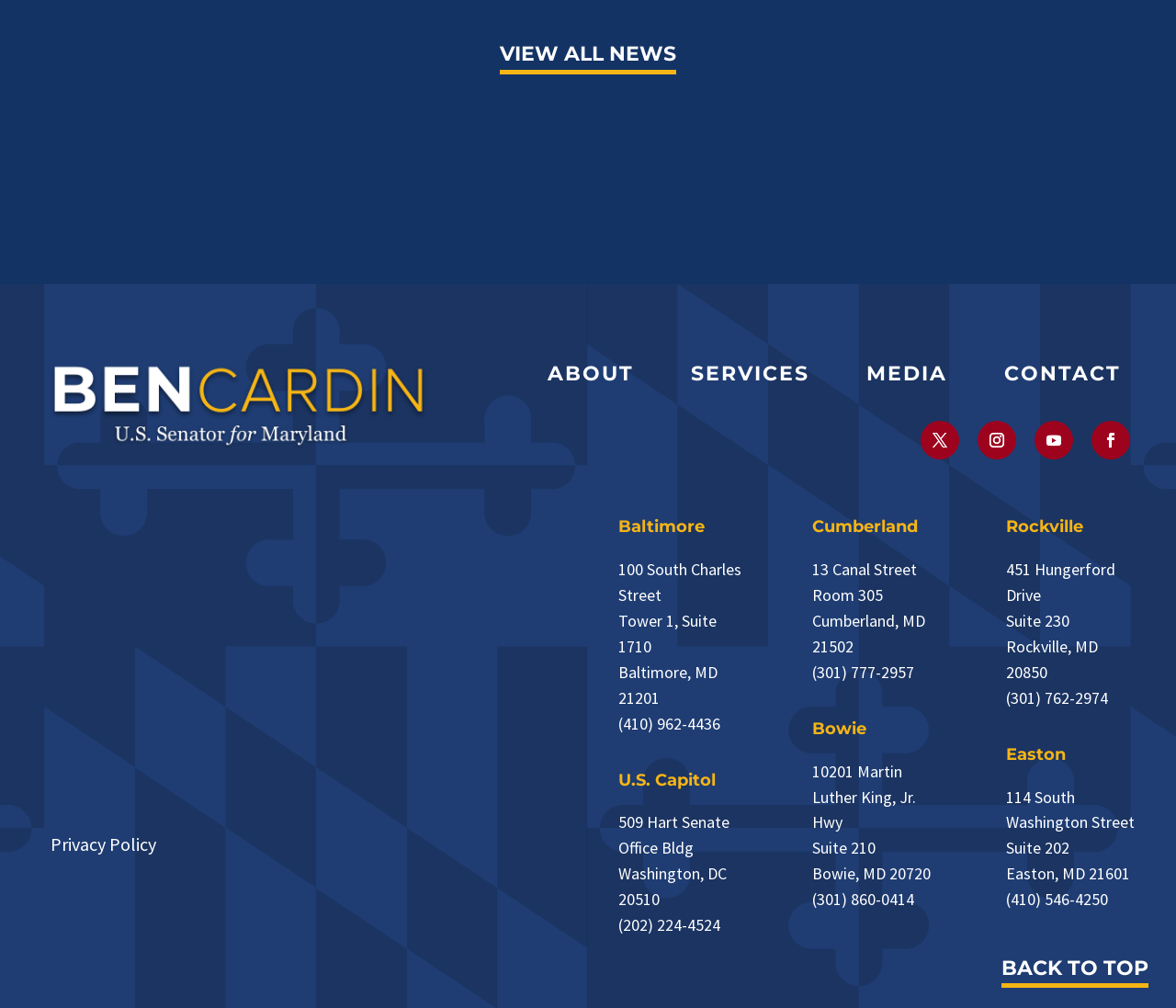Answer the question below in one word or phrase:
How many office locations are listed on the webpage?

5